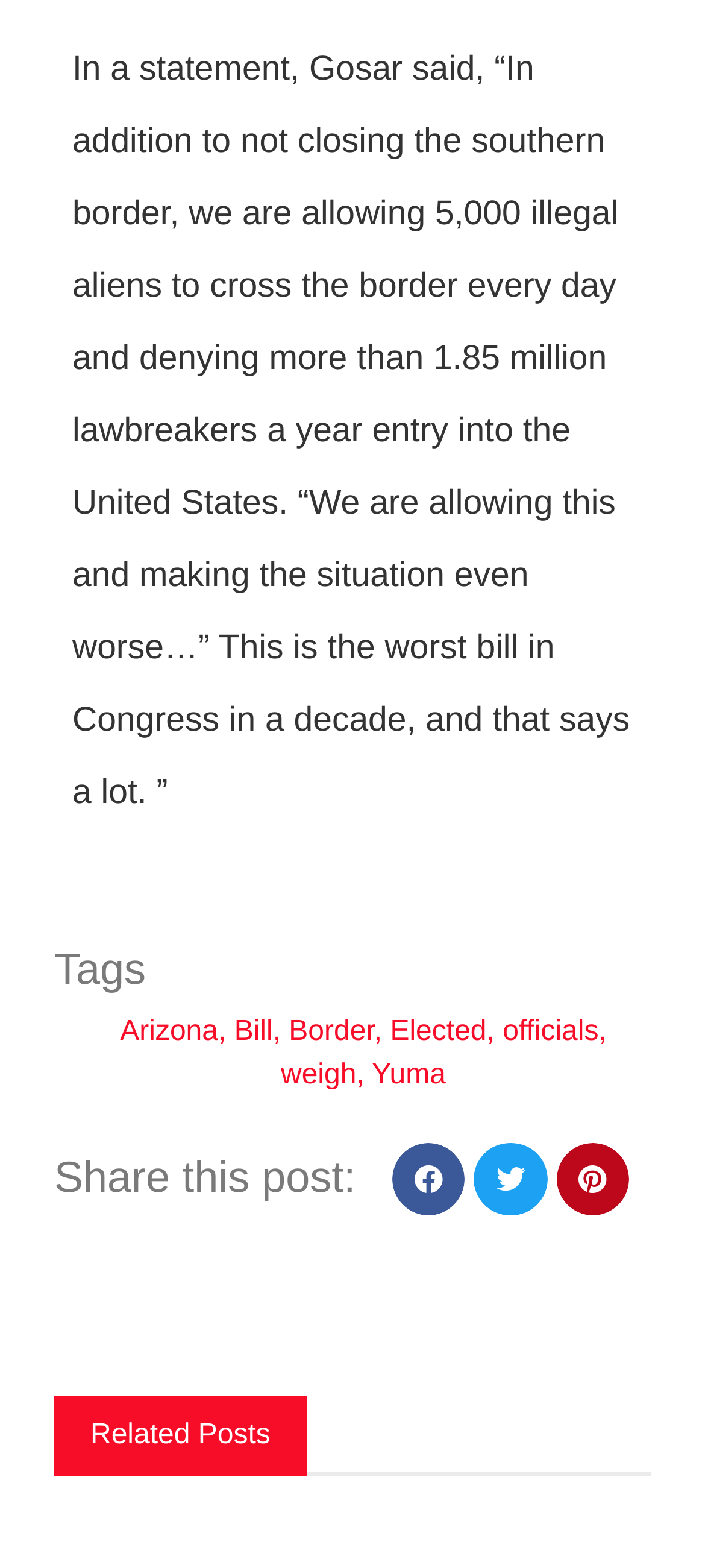Please answer the following question using a single word or phrase: What is the topic of the related posts?

Not specified